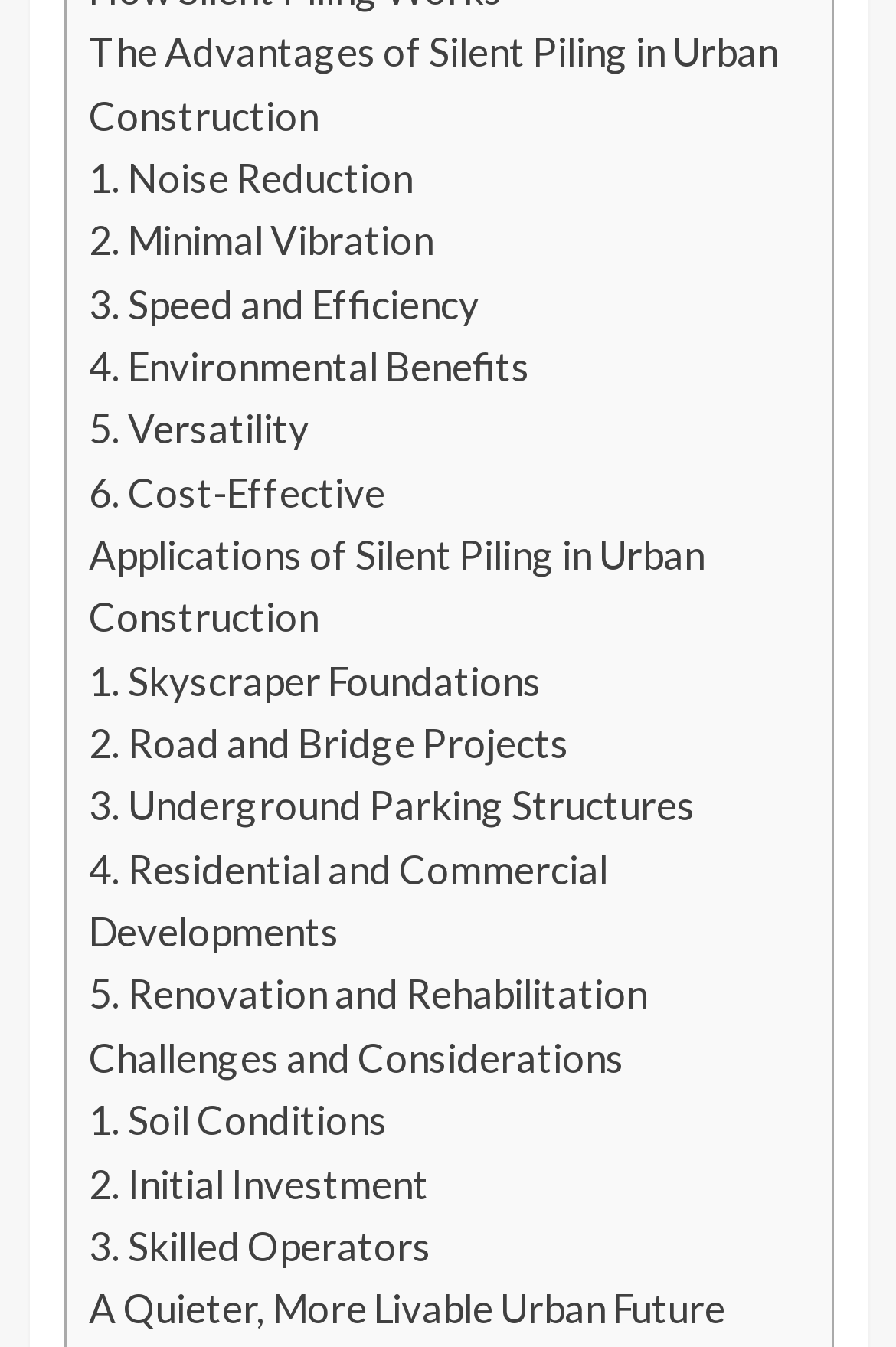Based on the description "4. Residential and Commercial Developments", find the bounding box of the specified UI element.

[0.099, 0.627, 0.678, 0.71]